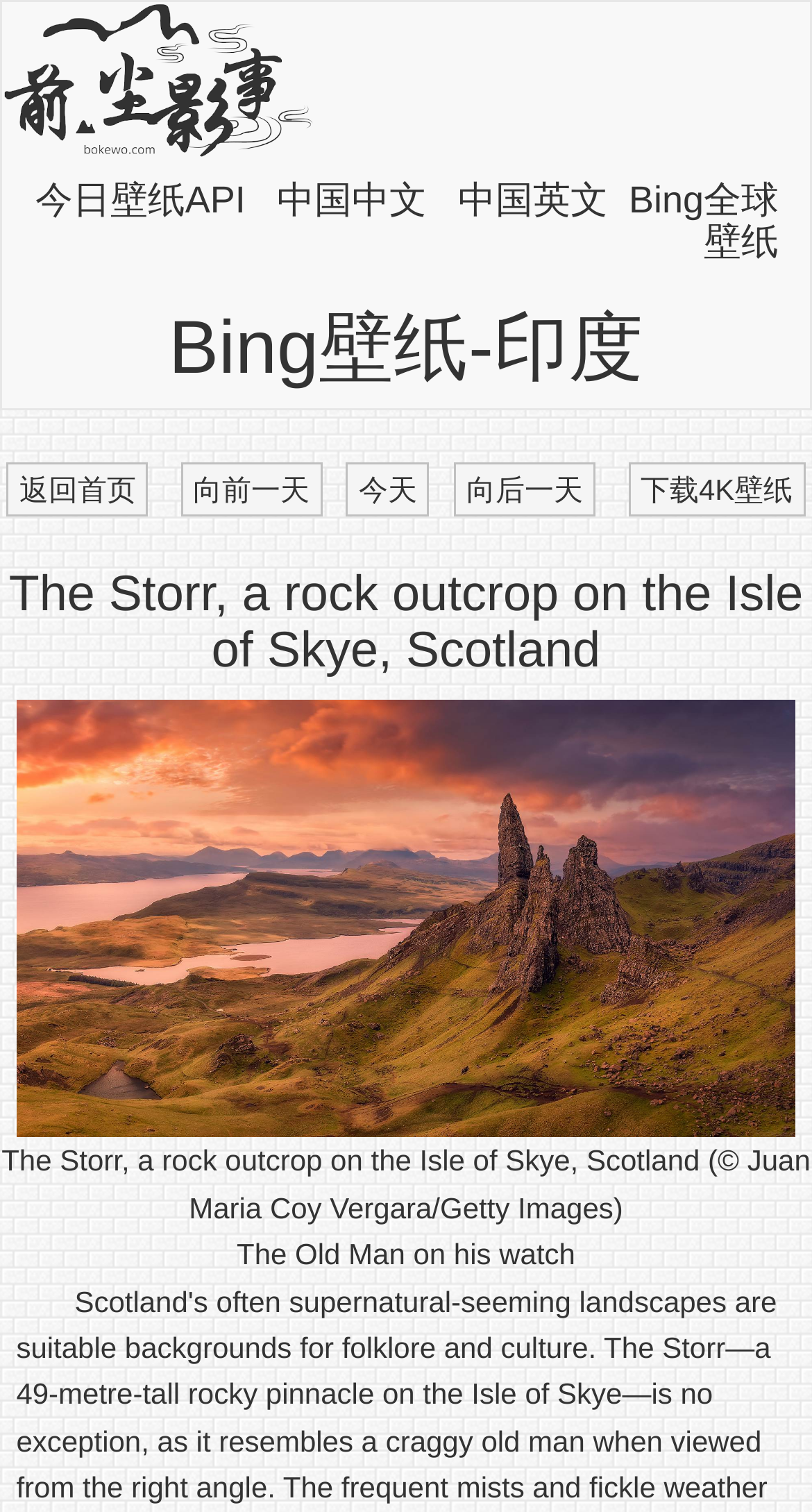Please identify the bounding box coordinates of the clickable area that will allow you to execute the instruction: "Click 下载4K壁纸".

[0.774, 0.306, 0.992, 0.342]